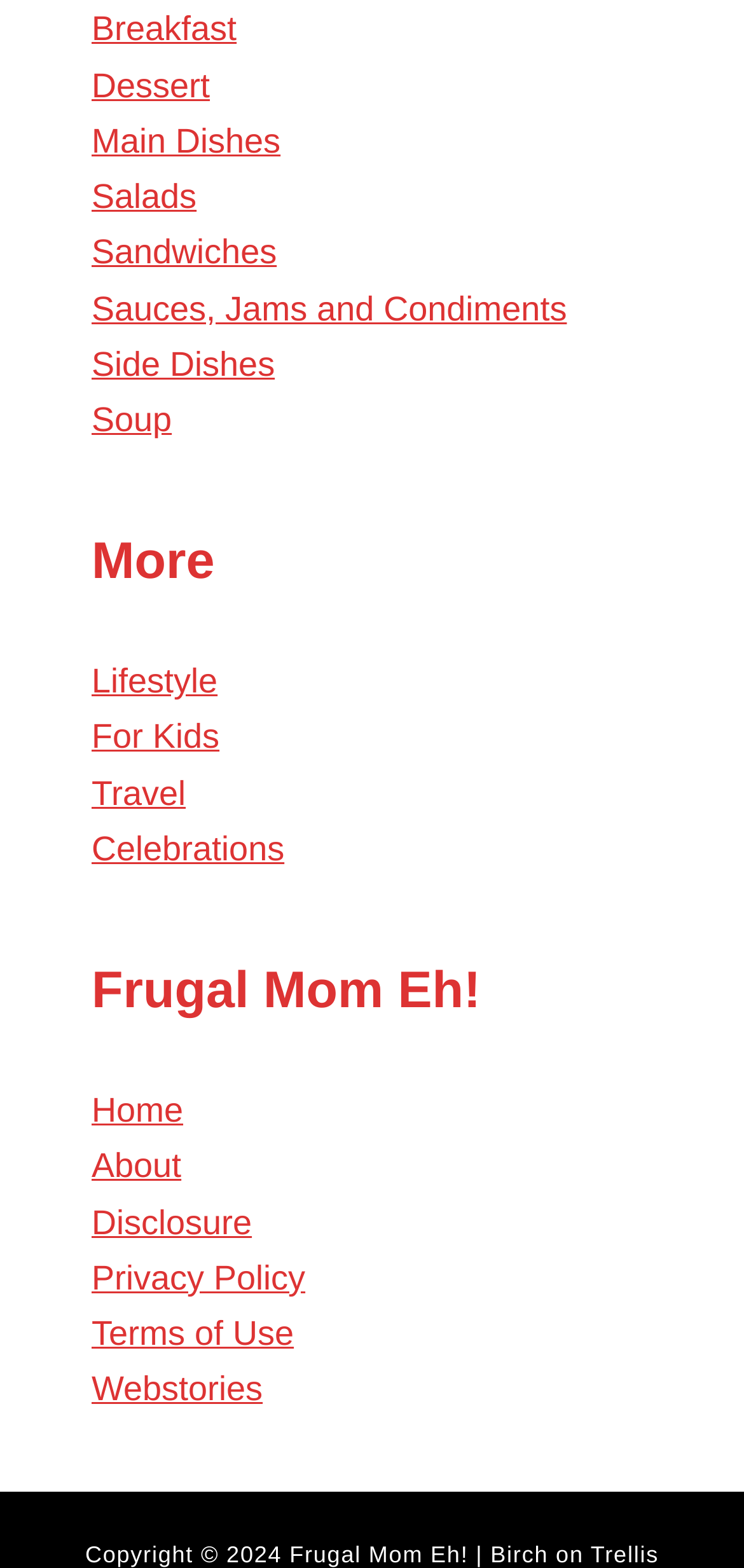Could you locate the bounding box coordinates for the section that should be clicked to accomplish this task: "Read more about Lifestyle".

[0.123, 0.422, 0.292, 0.447]